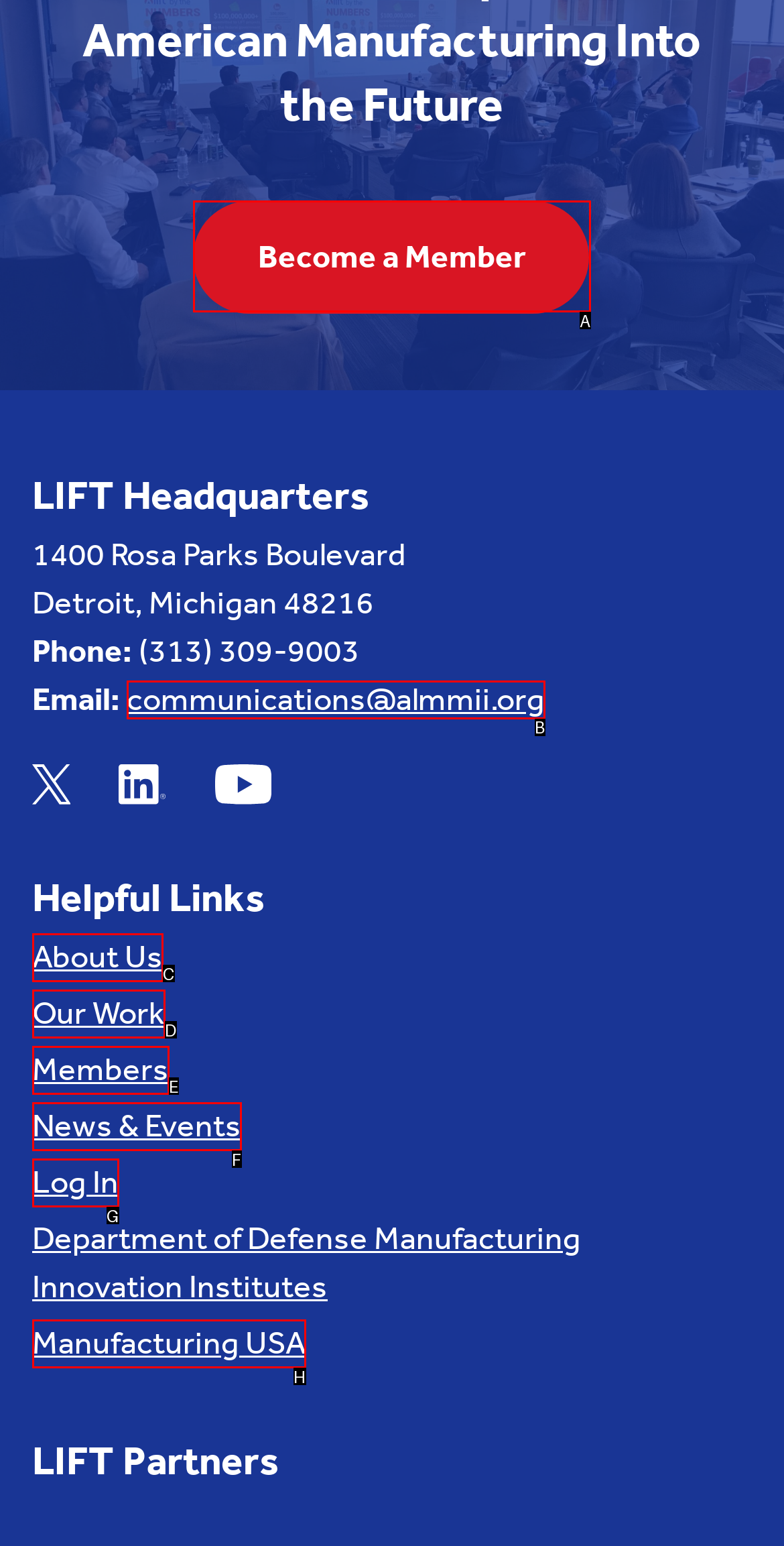Tell me which one HTML element I should click to complete the following task: Click on Become a Member Answer with the option's letter from the given choices directly.

A